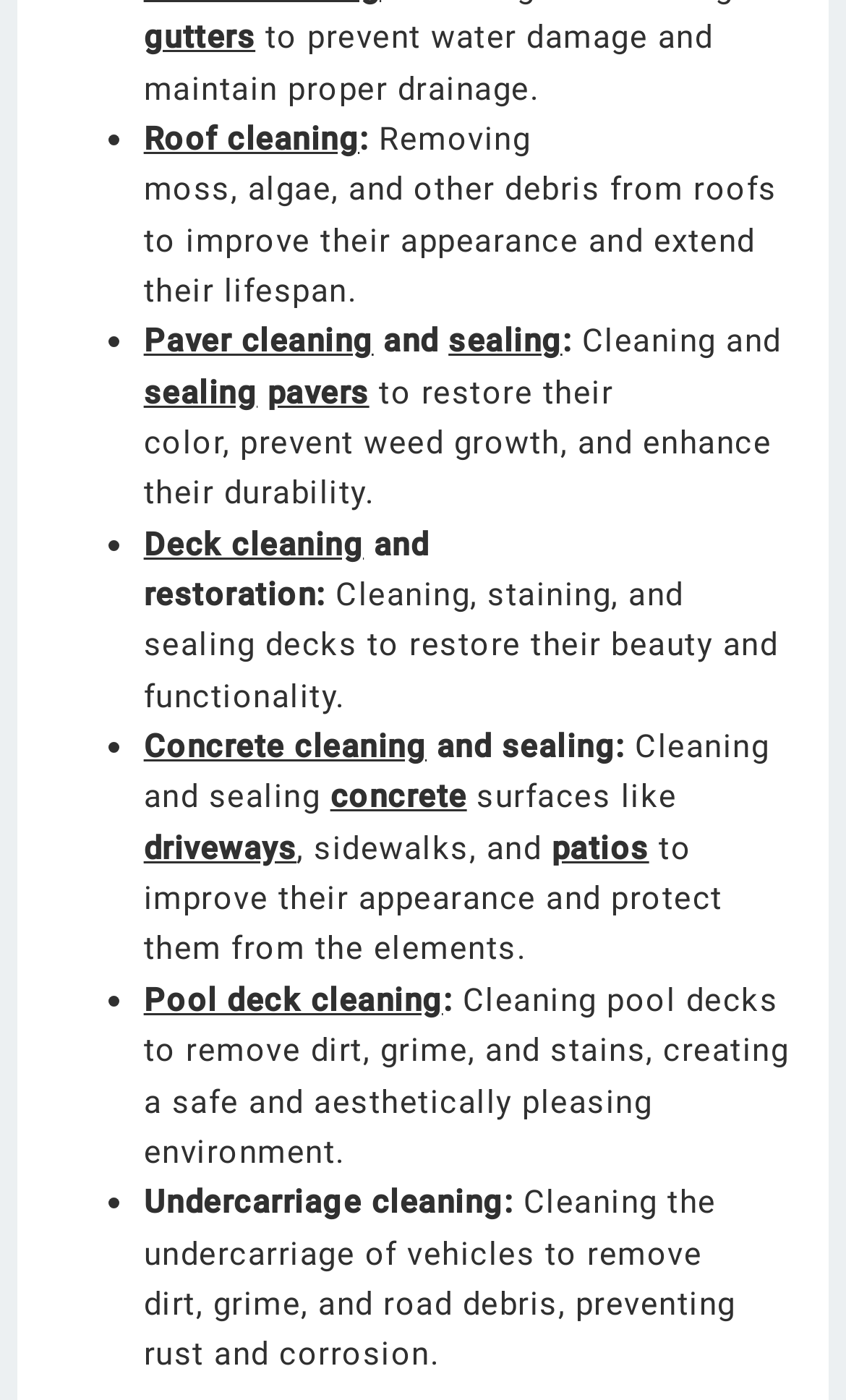Provide your answer in a single word or phrase: 
What is done to decks during restoration?

Cleaning, staining, and sealing